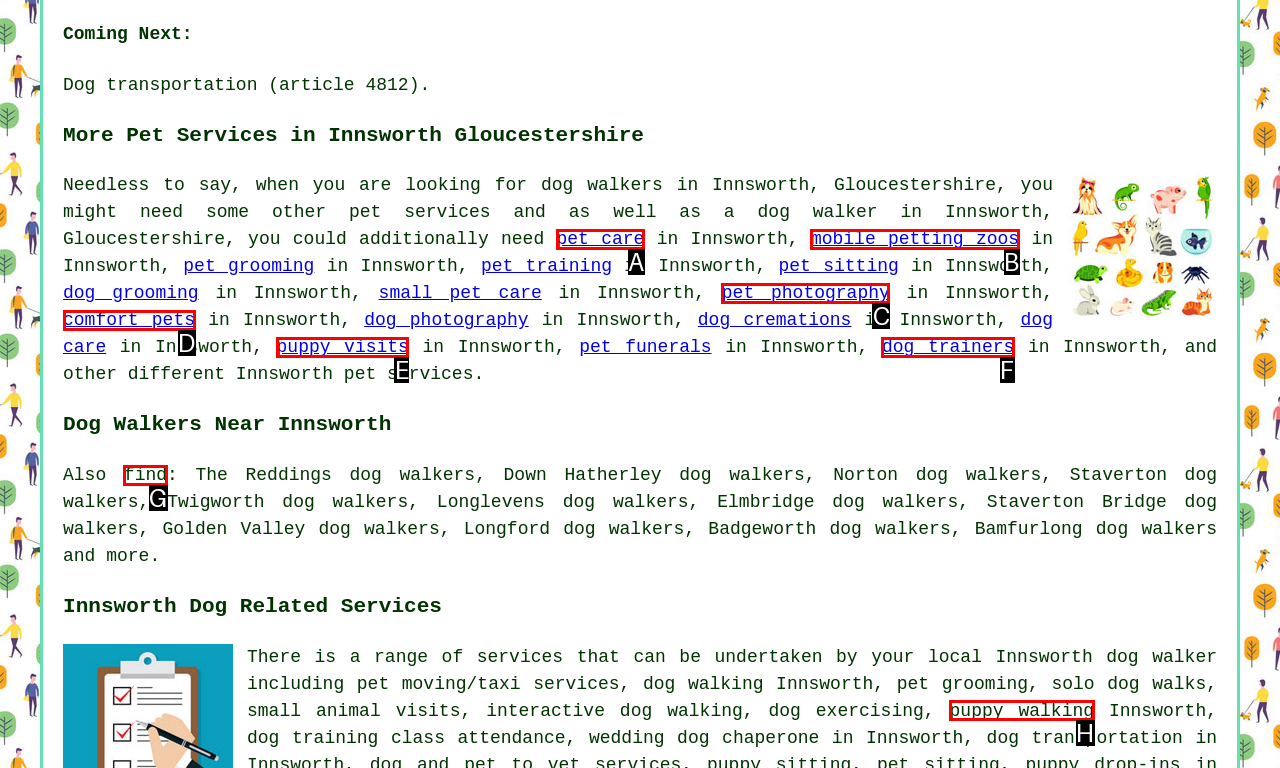Point out the HTML element I should click to achieve the following: click 'puppy walking' Reply with the letter of the selected element.

H